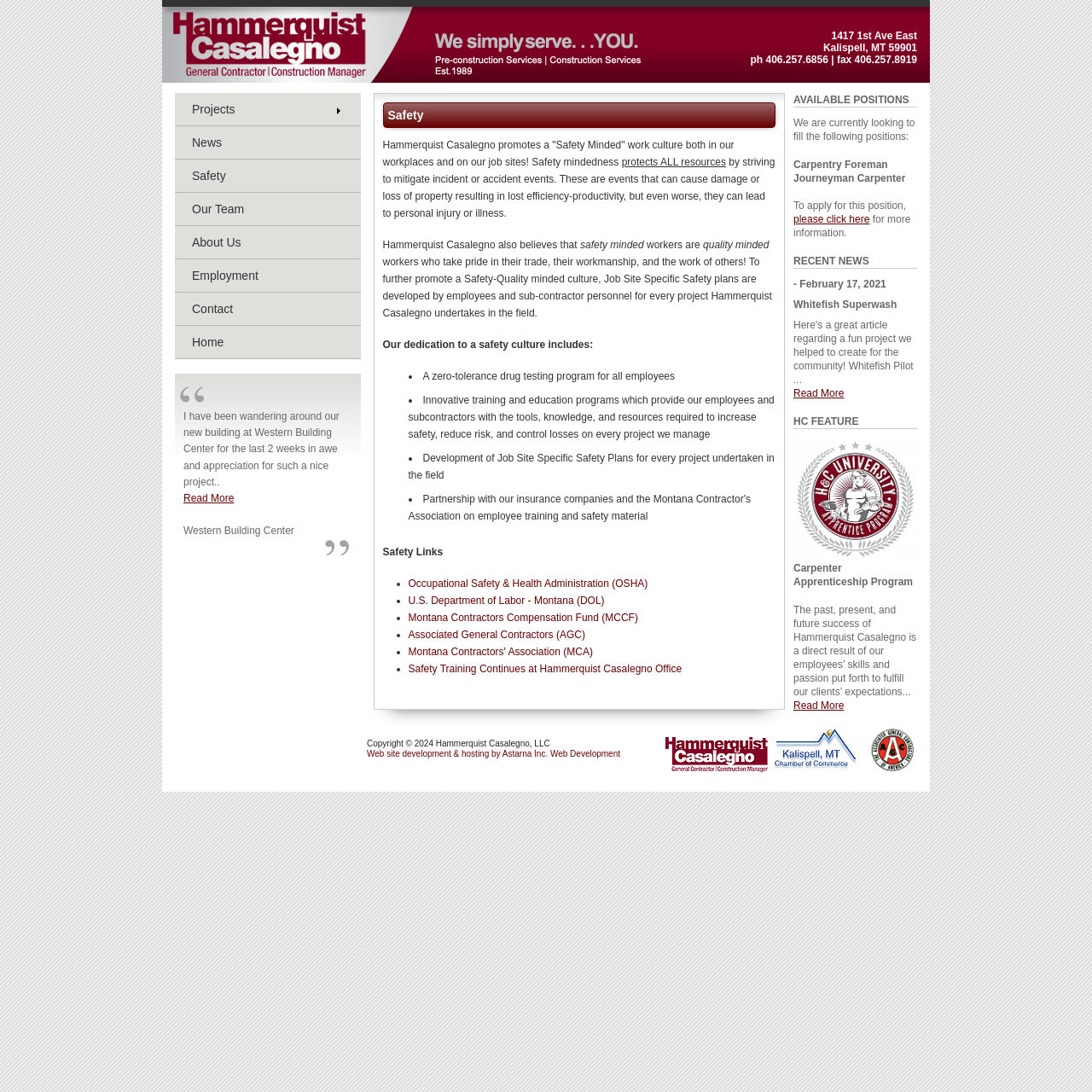What are the available positions at the company?
Analyze the screenshot and provide a detailed answer to the question.

The available positions at the company are obtained from the static text elements 'Carpentry Foreman' and 'Journeyman Carpenter' which are located in the 'AVAILABLE POSITIONS' section of the webpage.